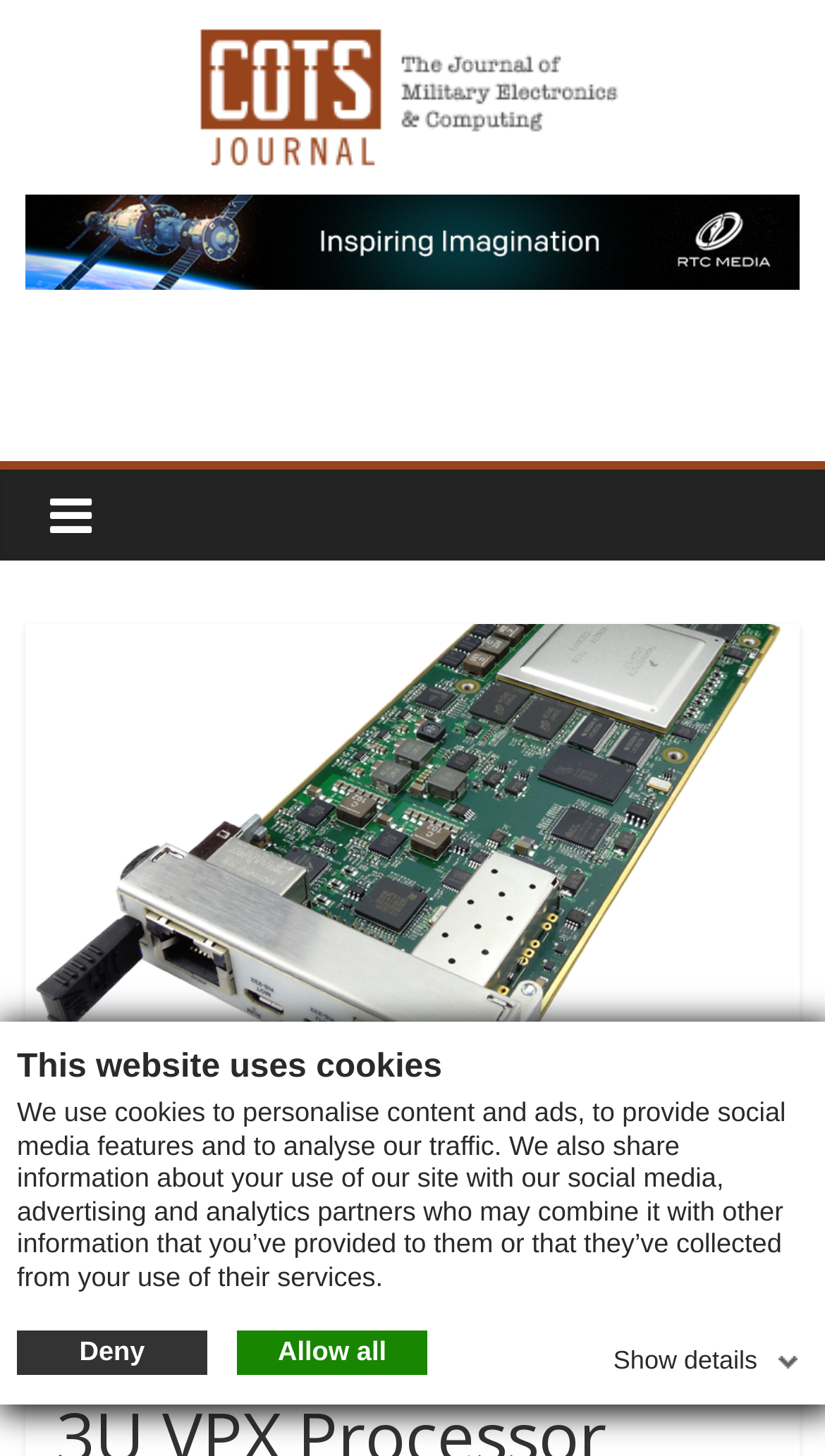How many links are there in the top navigation bar?
Please provide a comprehensive answer based on the contents of the image.

I found the answer by looking at the top navigation bar, which has three links: 'COTS Journal', 'COTS Picks', and another link with no text. This suggests that there are three links in the top navigation bar.